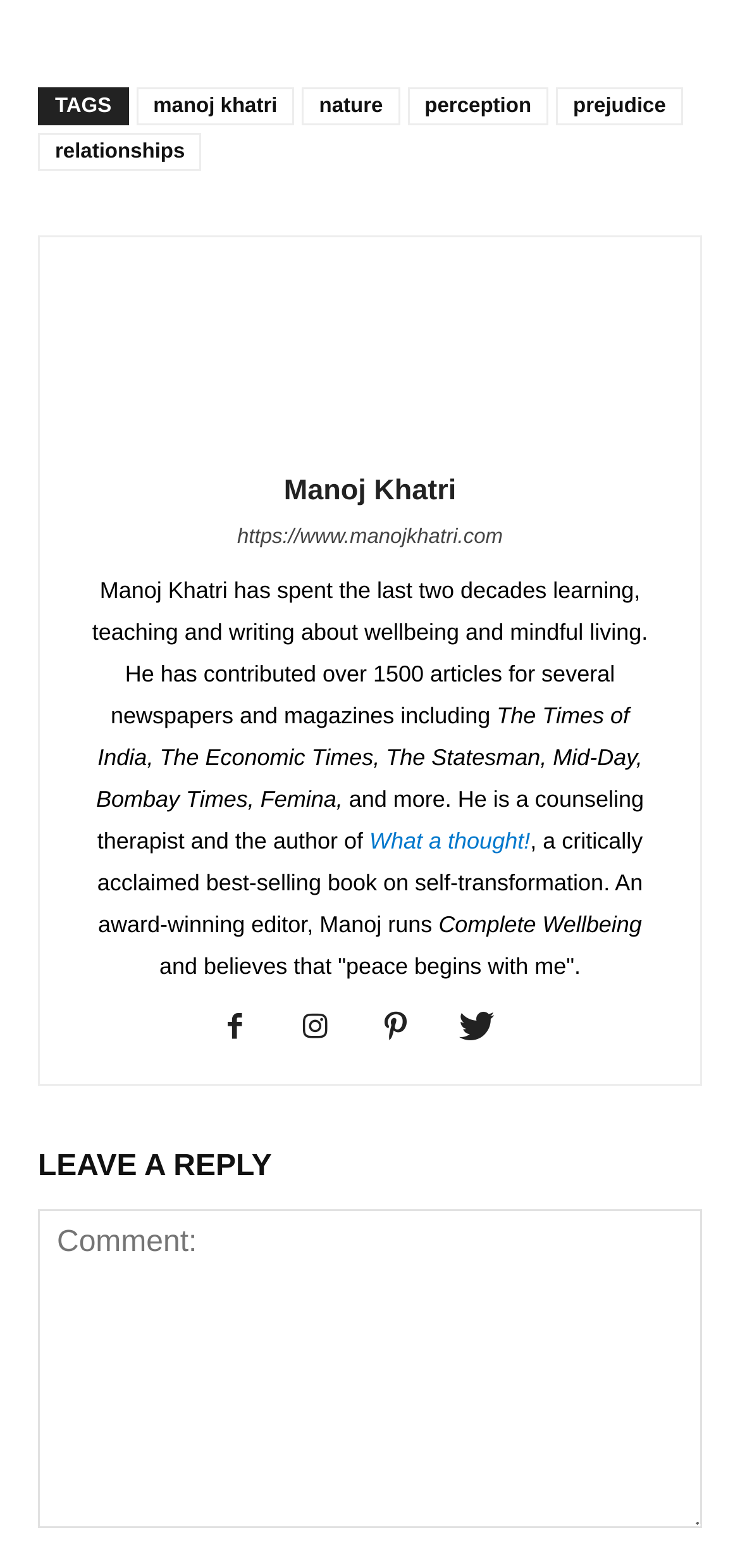Please identify the bounding box coordinates of the area that needs to be clicked to follow this instruction: "click on the link to Manoj Khatri's website".

[0.321, 0.335, 0.679, 0.35]